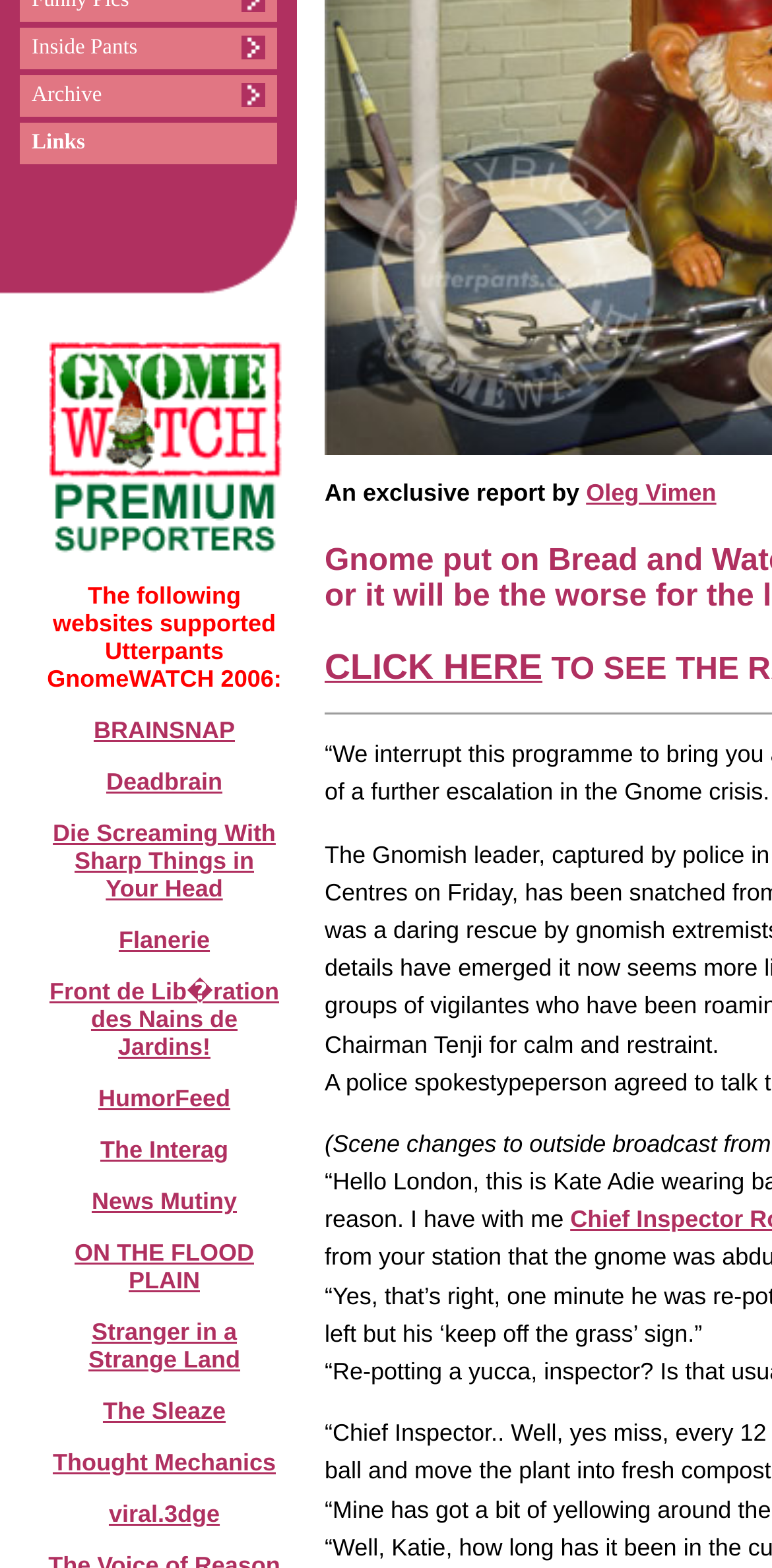Find the bounding box coordinates for the HTML element described as: "ON THE FLOOD PLAIN". The coordinates should consist of four float values between 0 and 1, i.e., [left, top, right, bottom].

[0.097, 0.79, 0.329, 0.825]